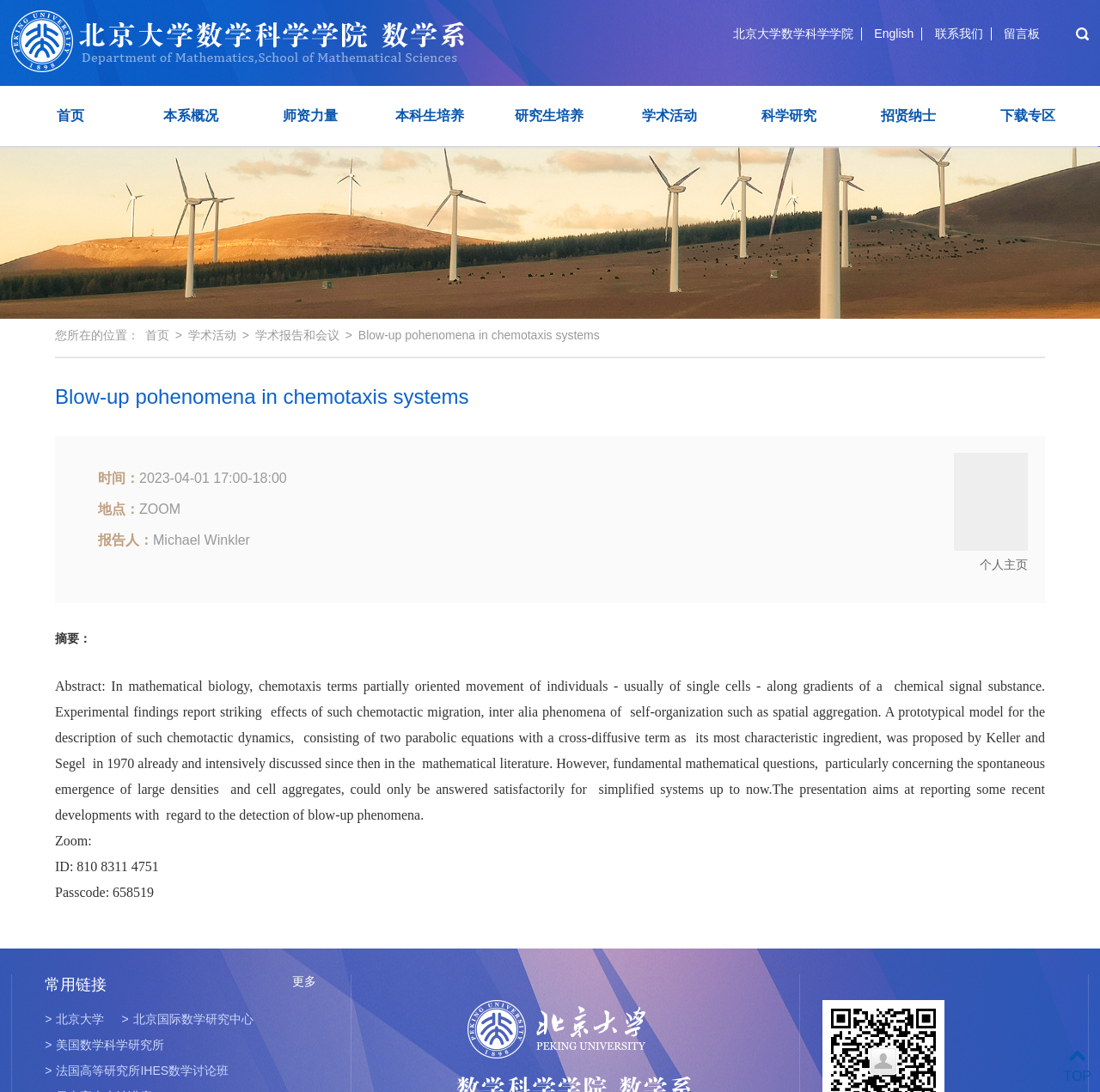Based on the element description "本科生培养", predict the bounding box coordinates of the UI element.

[0.359, 0.099, 0.422, 0.113]